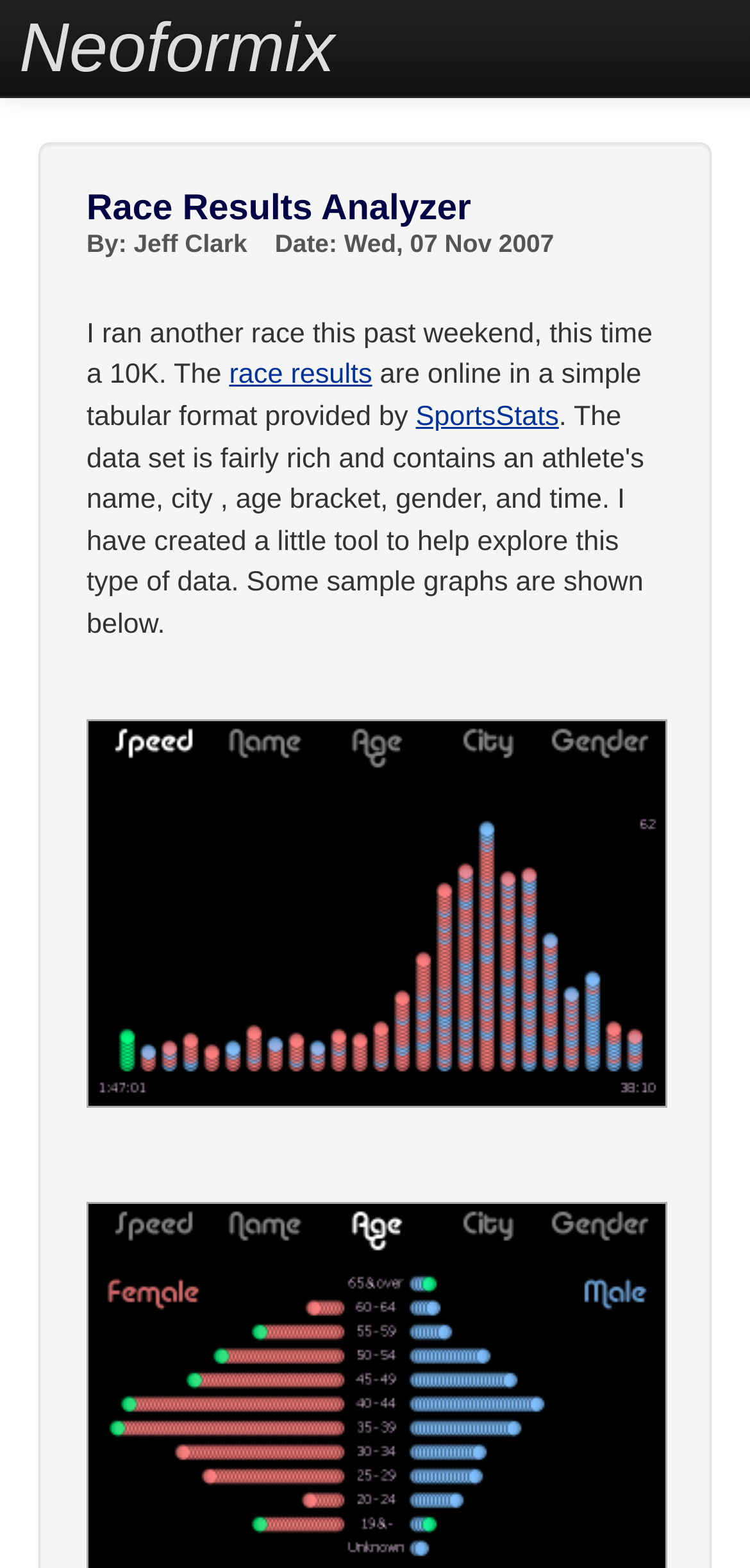What is the format of the race results?
Please look at the screenshot and answer using one word or phrase.

Simple tabular format